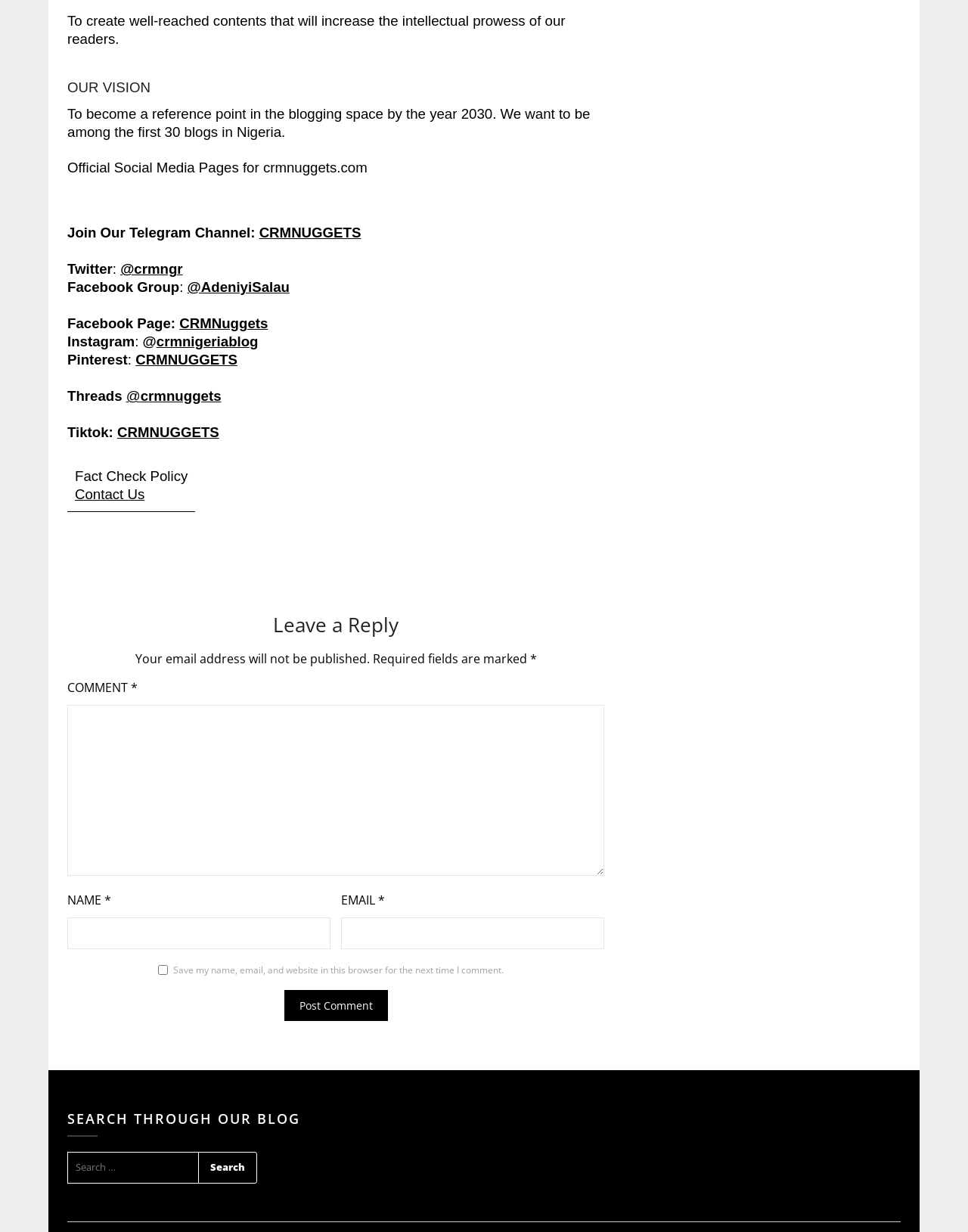What is required to post a comment?
Analyze the screenshot and provide a detailed answer to the question.

The required fields to post a comment are marked with an asterisk (*) and include NAME, EMAIL, and COMMENT, which are located in the comment section at the bottom of the webpage.